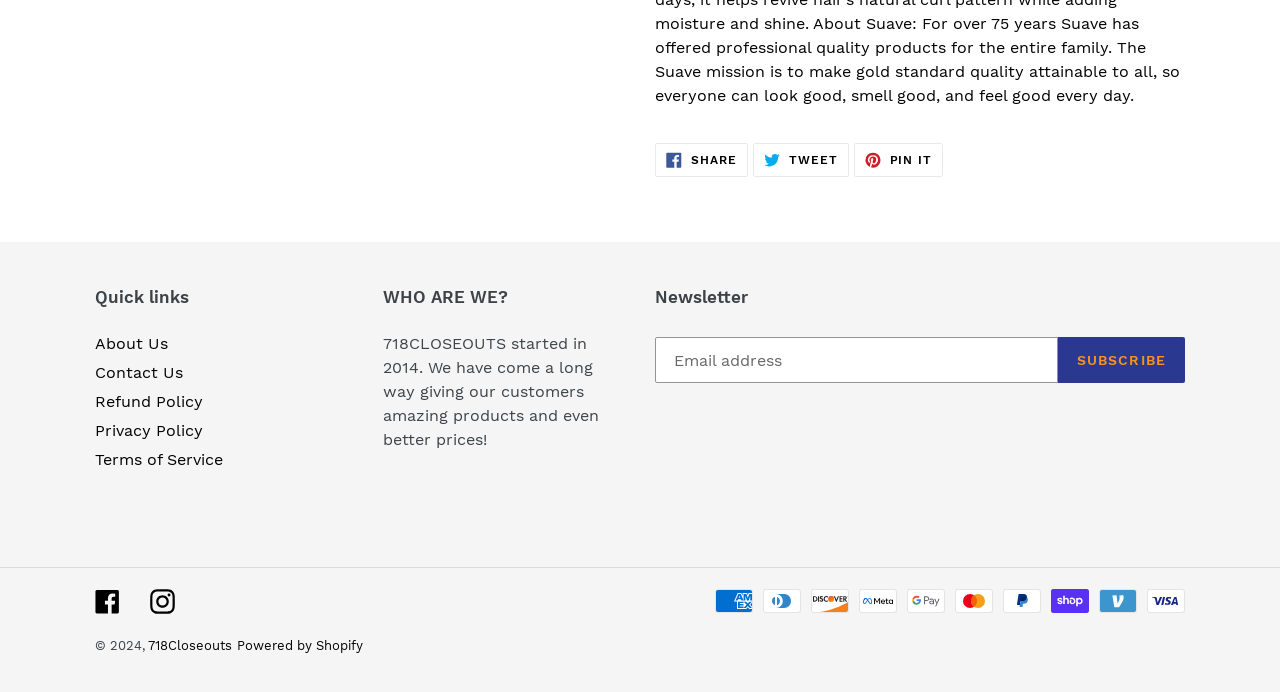Based on the element description: "Pin it Pin on Pinterest", identify the bounding box coordinates for this UI element. The coordinates must be four float numbers between 0 and 1, listed as [left, top, right, bottom].

[0.667, 0.136, 0.737, 0.185]